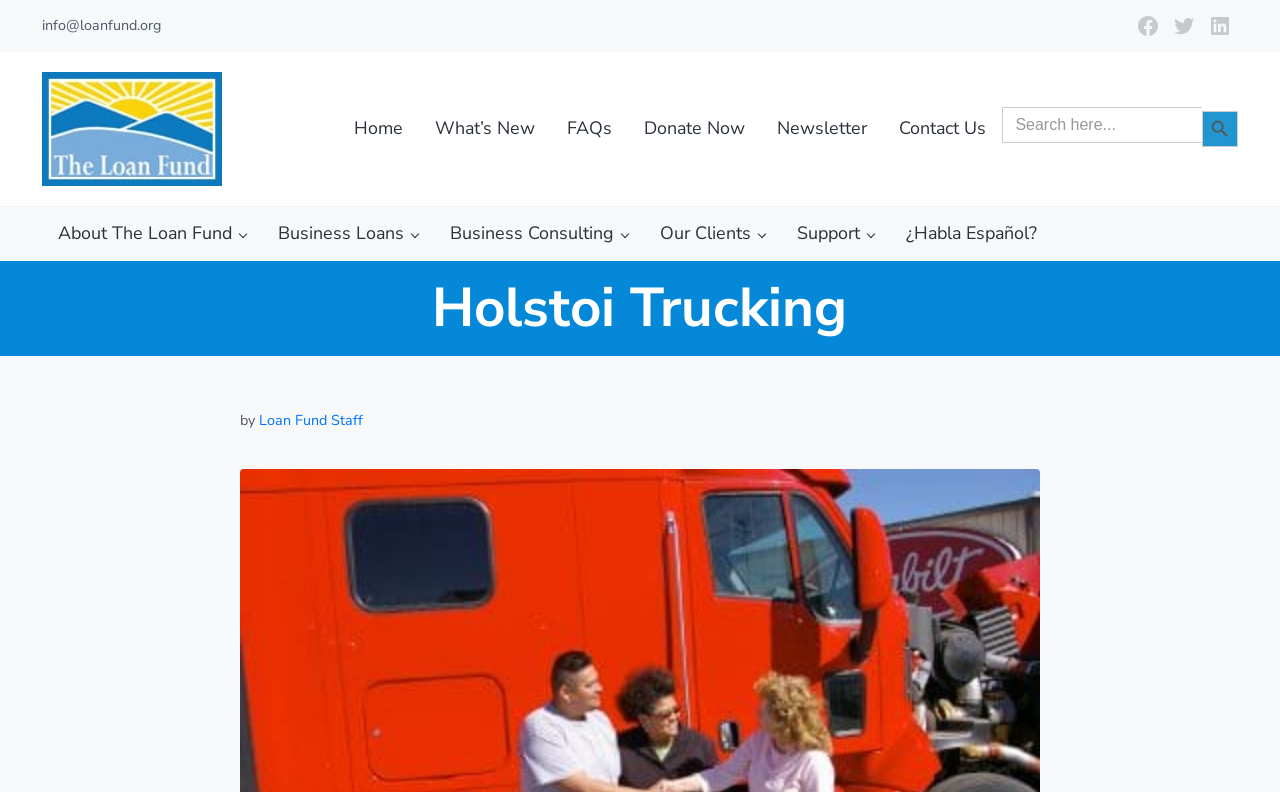Show me the bounding box coordinates of the clickable region to achieve the task as per the instruction: "Go to Facebook".

[0.883, 0.01, 0.911, 0.056]